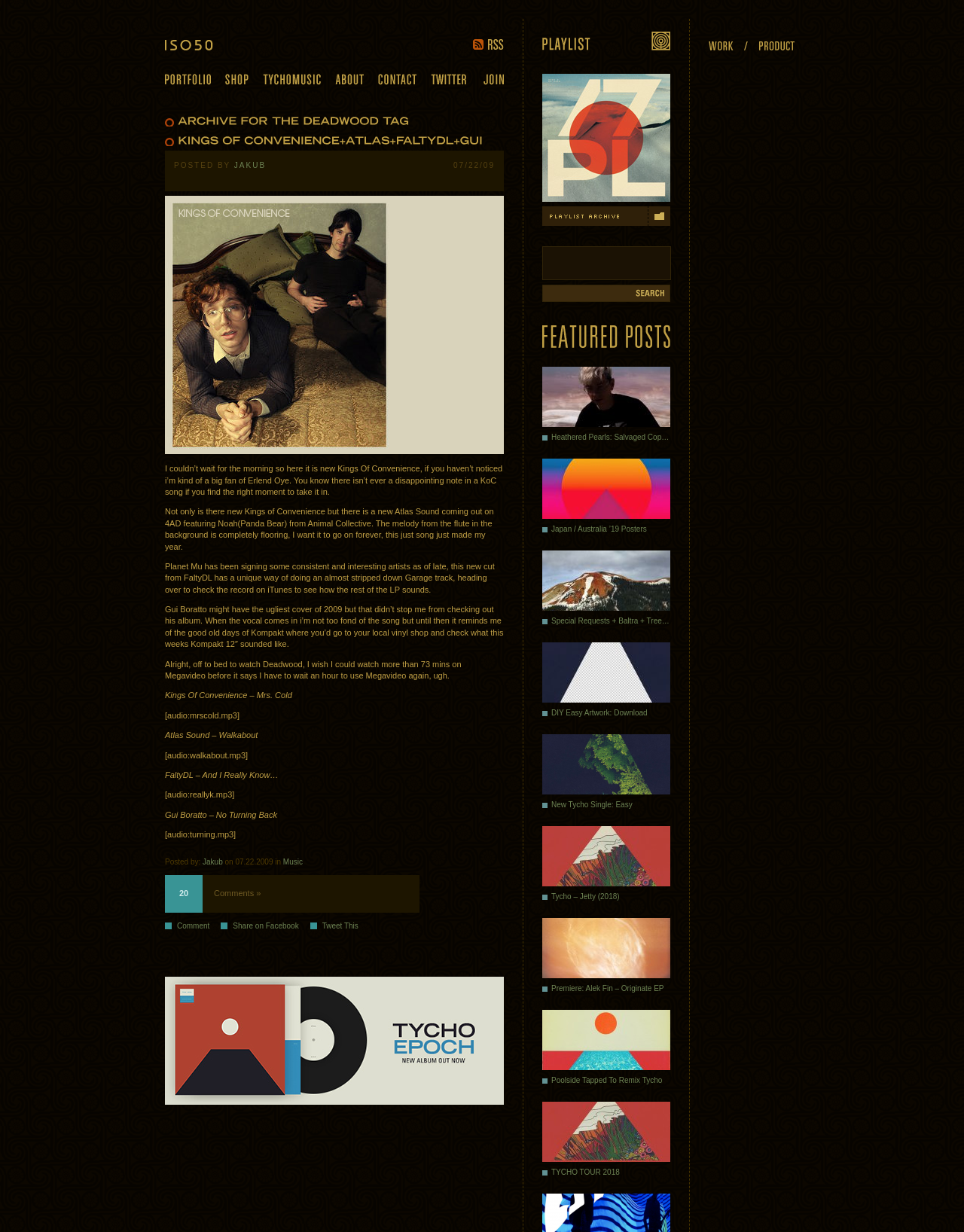Answer the following query with a single word or phrase:
What is the name of the blog?

ISO50 Blog